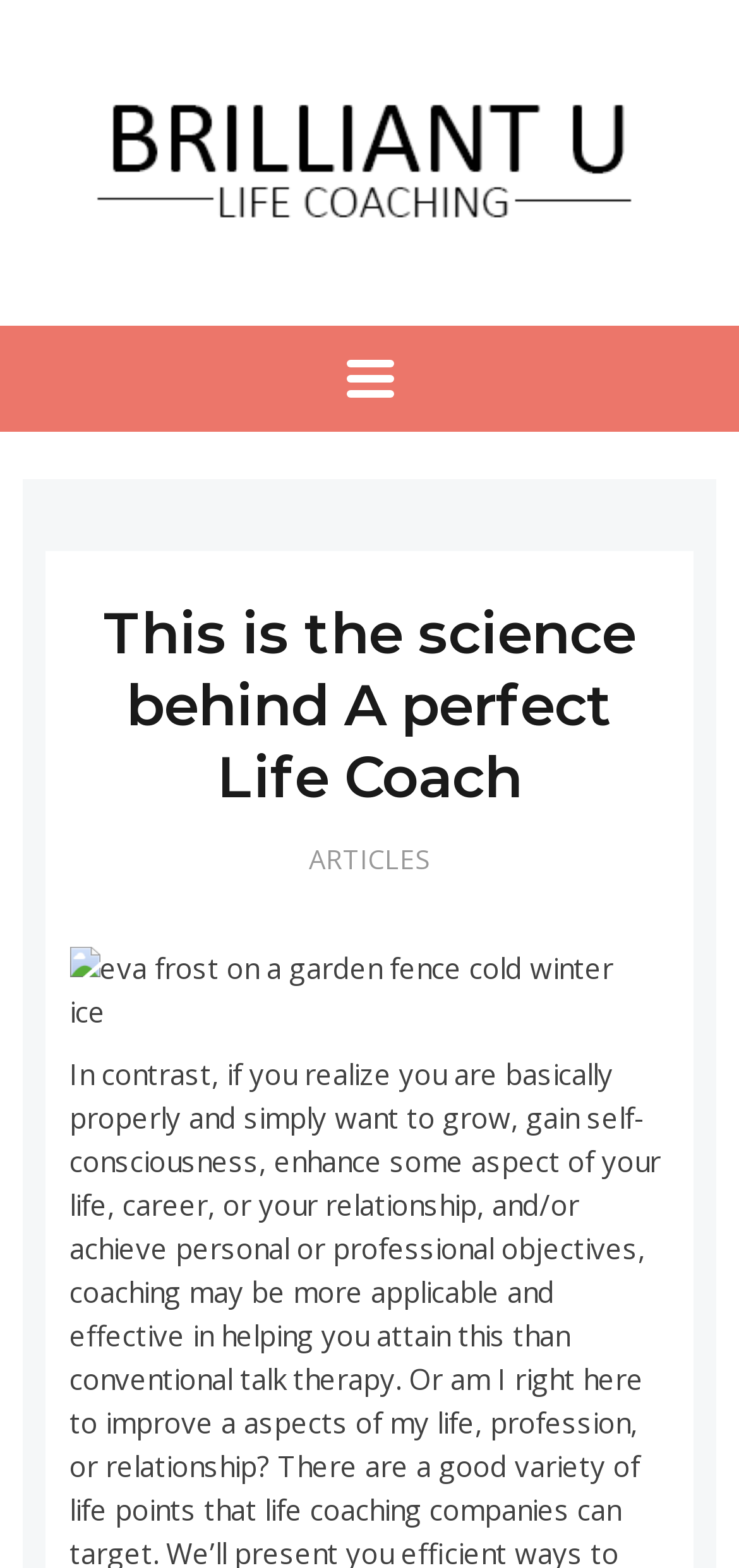Predict the bounding box of the UI element based on this description: "alt="Brilliant U Life Coach"".

[0.115, 0.09, 0.885, 0.114]